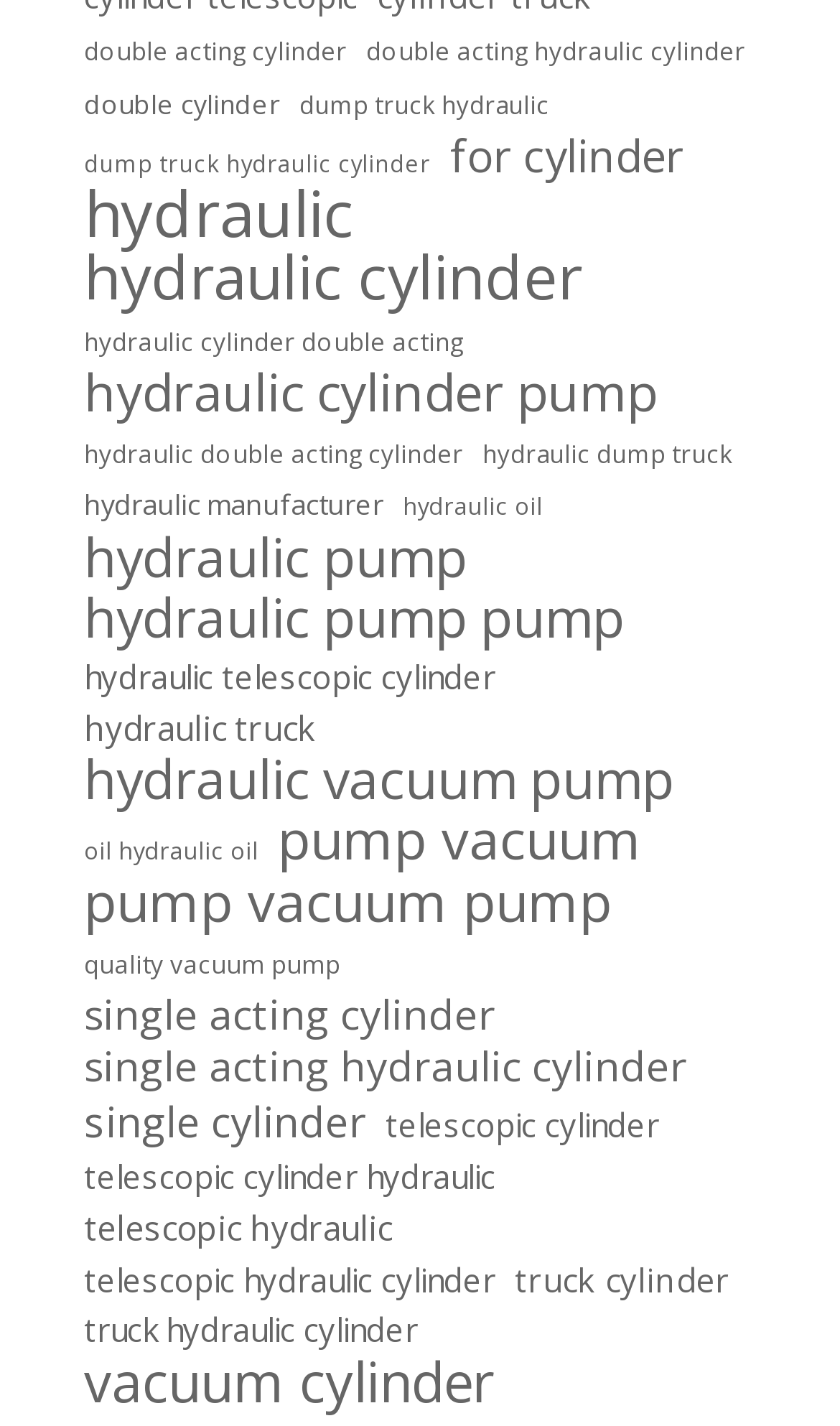Find the bounding box coordinates of the clickable area that will achieve the following instruction: "view hydraulic cylinder double acting".

[0.1, 0.222, 0.551, 0.258]